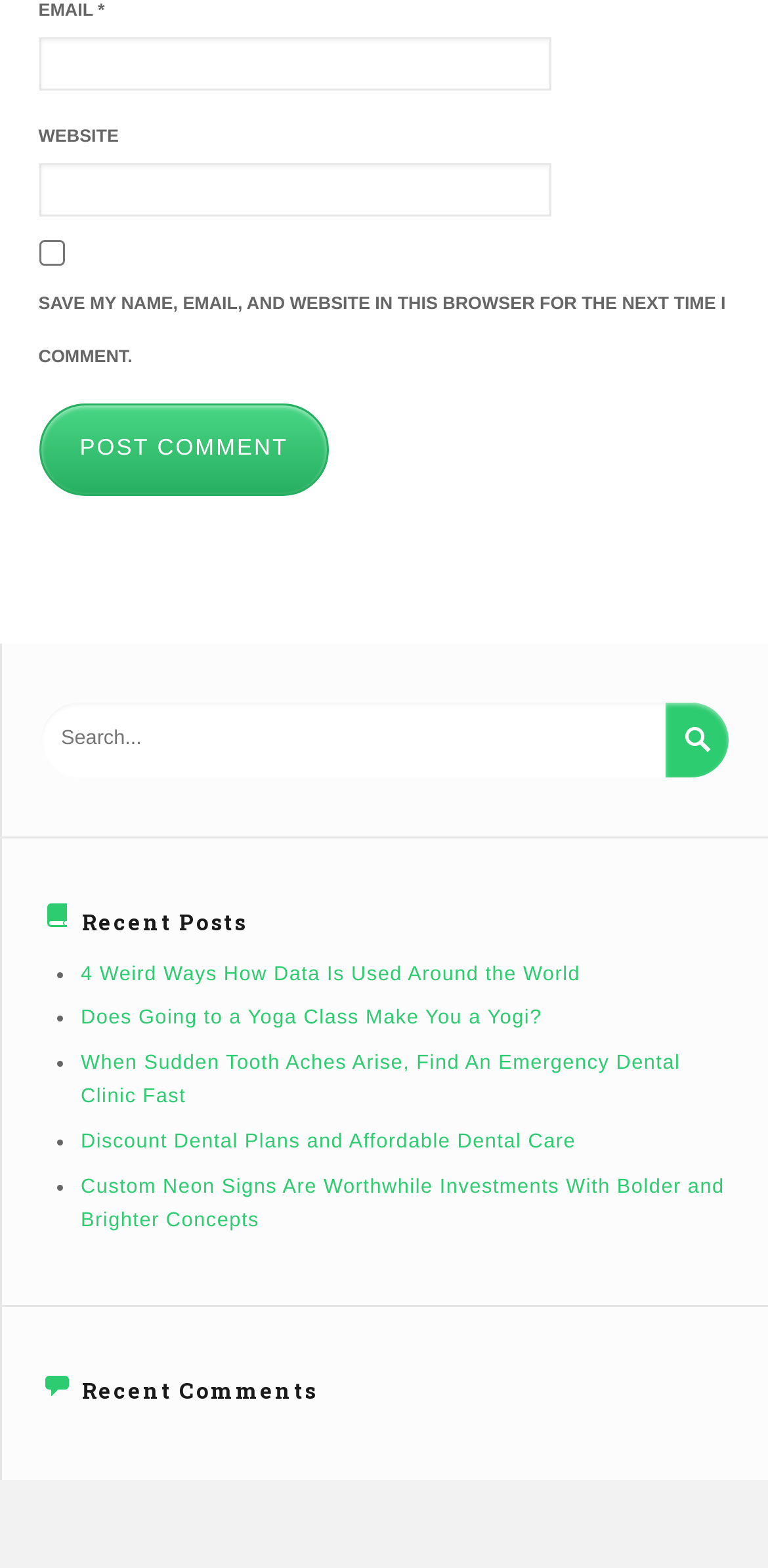What is the label of the first text box?
Give a single word or phrase answer based on the content of the image.

EMAIL